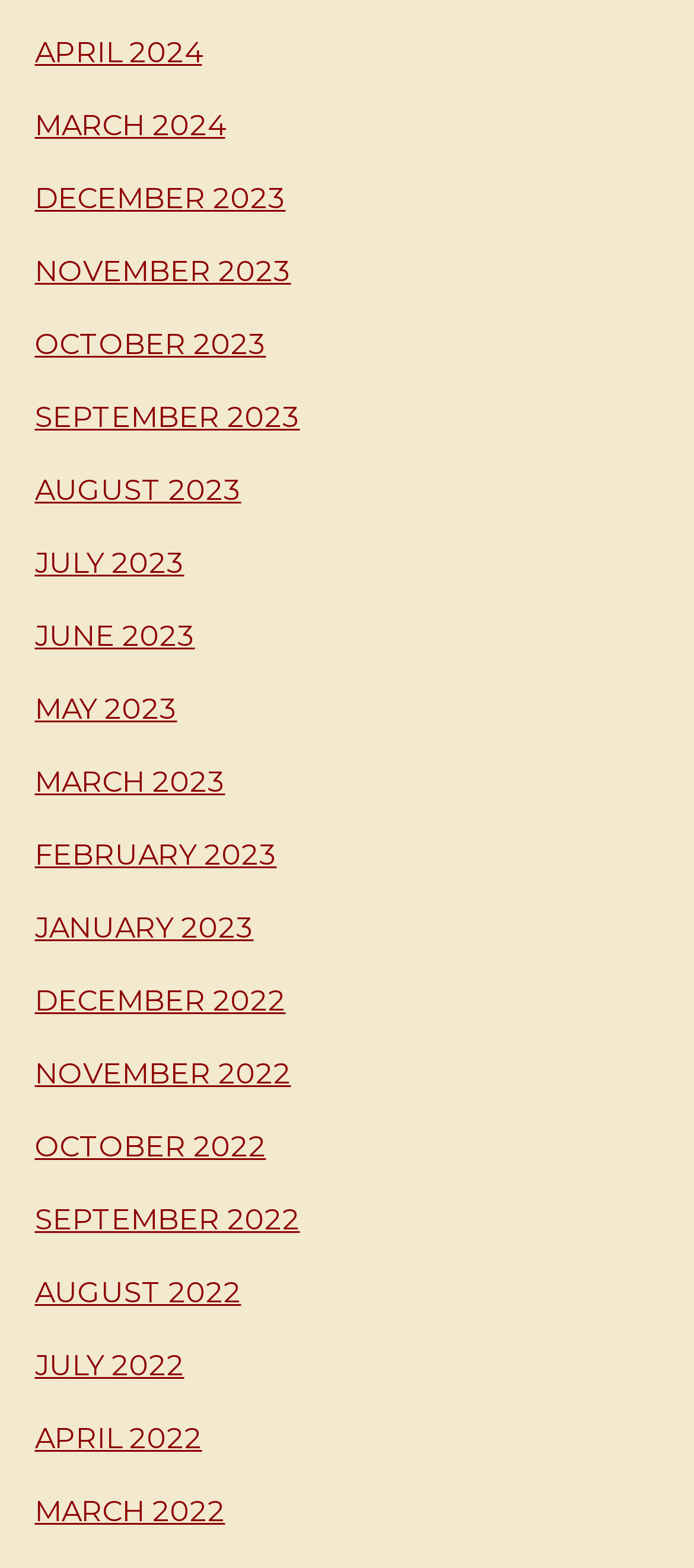Predict the bounding box coordinates of the area that should be clicked to accomplish the following instruction: "browse DECEMBER 2022". The bounding box coordinates should consist of four float numbers between 0 and 1, i.e., [left, top, right, bottom].

[0.05, 0.627, 0.412, 0.649]